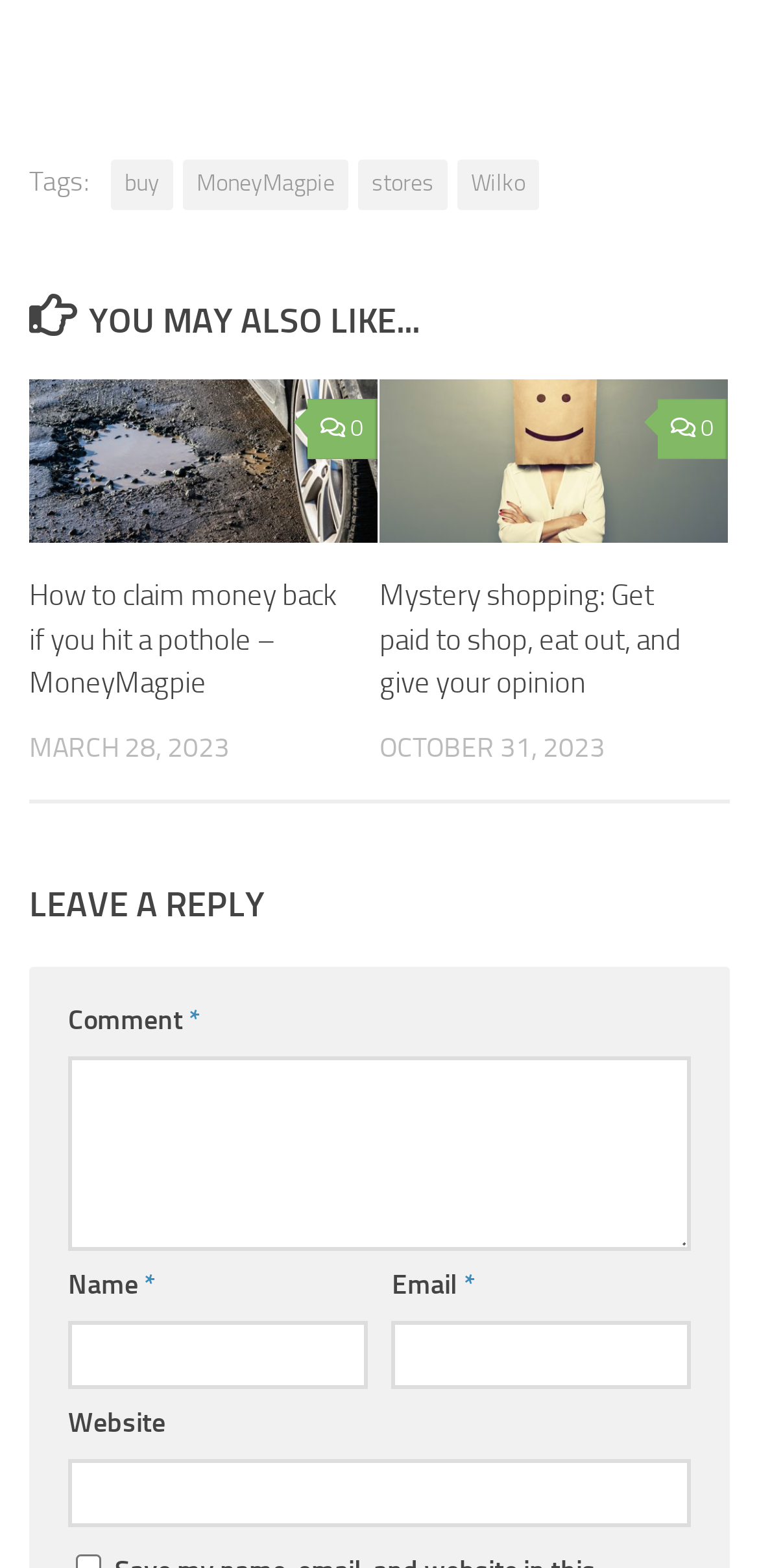Using the webpage screenshot, find the UI element described by parent_node: Email * aria-describedby="email-notes" name="email". Provide the bounding box coordinates in the format (top-left x, top-left y, bottom-right x, bottom-right y), ensuring all values are floating point numbers between 0 and 1.

[0.516, 0.843, 0.91, 0.886]